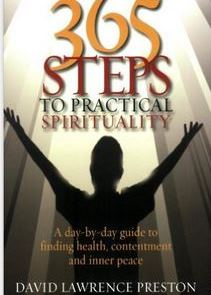Elaborate on the contents of the image in a comprehensive manner.

The image features the cover of "365 Steps to Practical Spirituality," authored by David Lawrence Preston. The design showcases a figure with arms outstretched, symbolizing openness and receptivity, against a backdrop of radiant light, suggesting enlightenment and spiritual awakening. At the top, the title is prominently displayed in bold, eye-catching font, while the subtitle describes the book as a "day-by-day guide to finding health, contentment, and inner peace." This inspirational work aims to provide readers with daily insights and practices to enhance their spiritual journey and overall well-being.